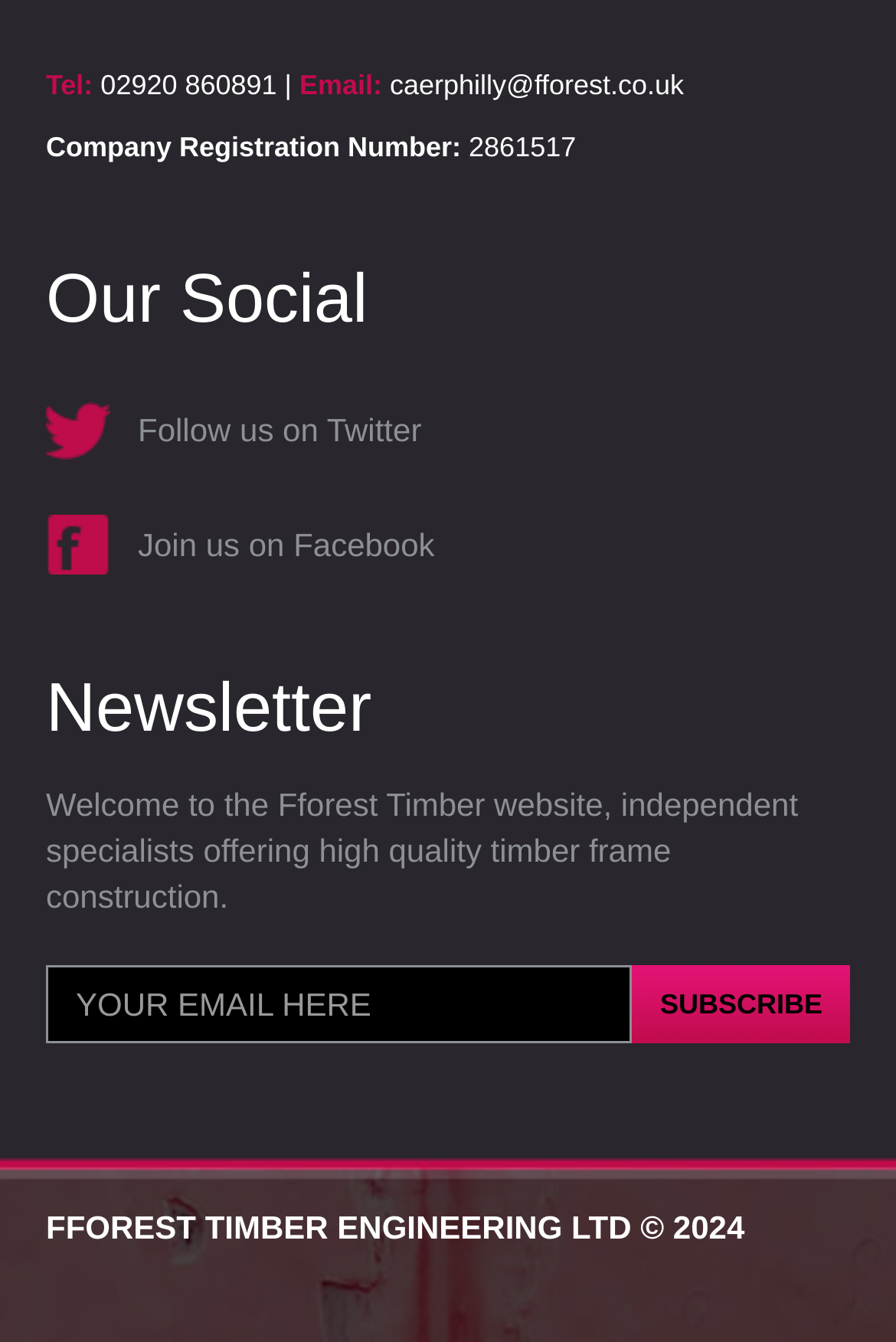Provide the bounding box coordinates for the UI element that is described as: "Follow us on Twitter".

[0.051, 0.277, 0.949, 0.362]